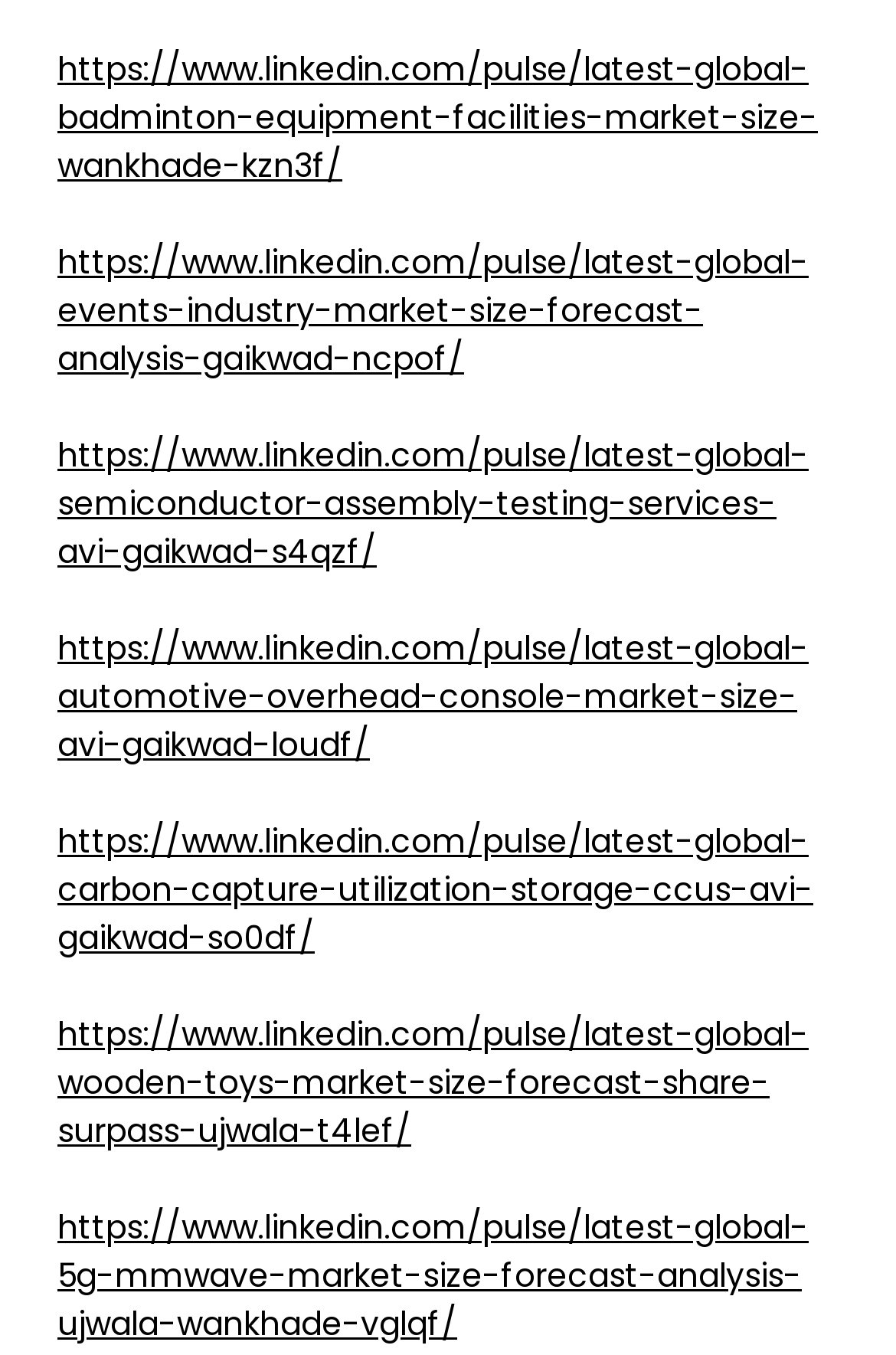Are the links arranged in a vertical or horizontal order?
Using the image, provide a detailed and thorough answer to the question.

I compared the y1 and y2 coordinates of the bounding boxes of each link and found that they are arranged in a vertical order, with each link below the previous one.